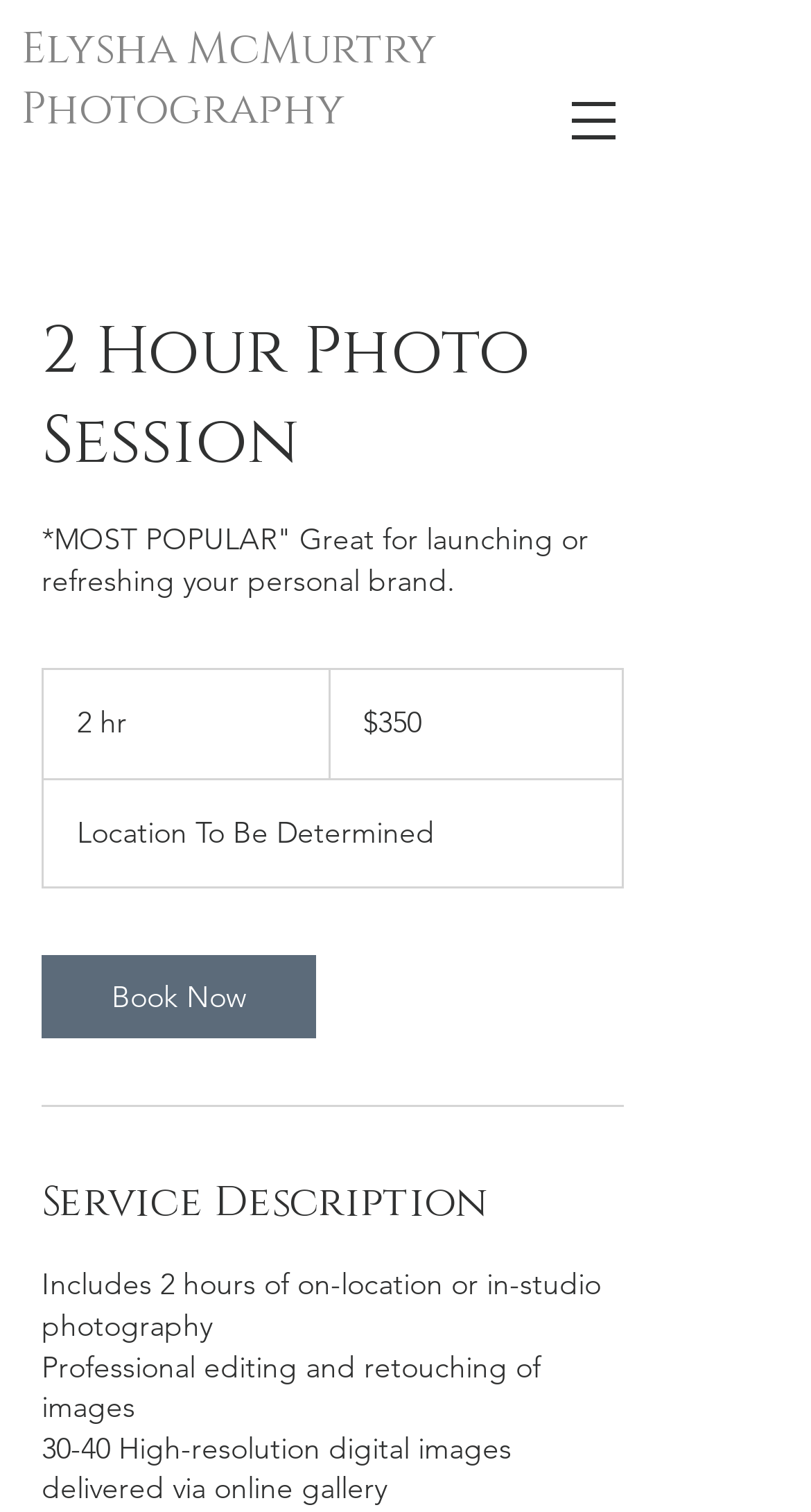Please find the top heading of the webpage and generate its text.

2 Hour Photo Session